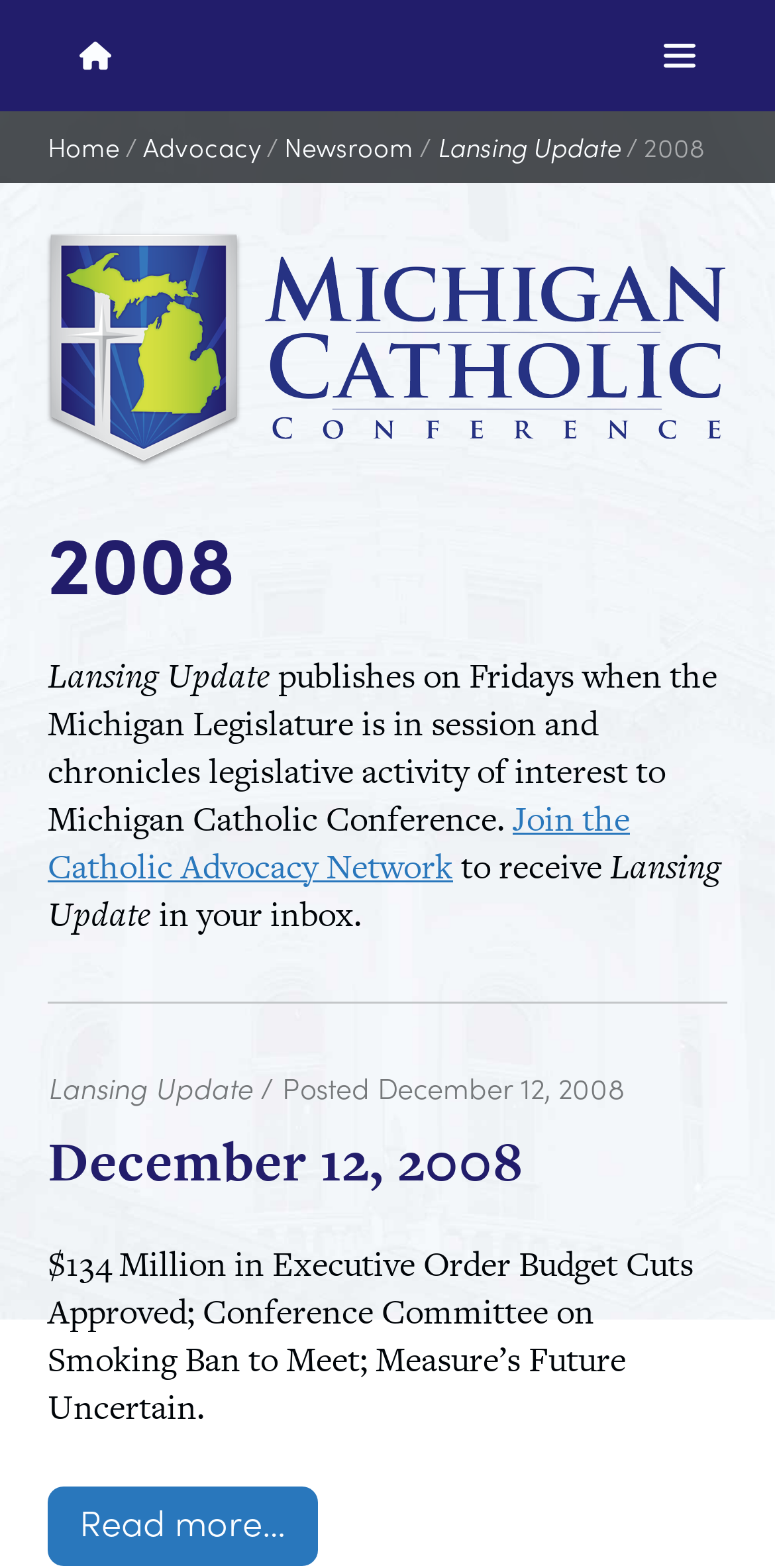What can be done to receive the Lansing Update?
Refer to the image and give a detailed response to the question.

I determined the answer by reading the static text element that says 'to receive Lansing Update in your inbox.' and finding the nearby link element with the text 'Join the Catholic Advocacy Network' which suggests that joining the network is the way to receive the update.